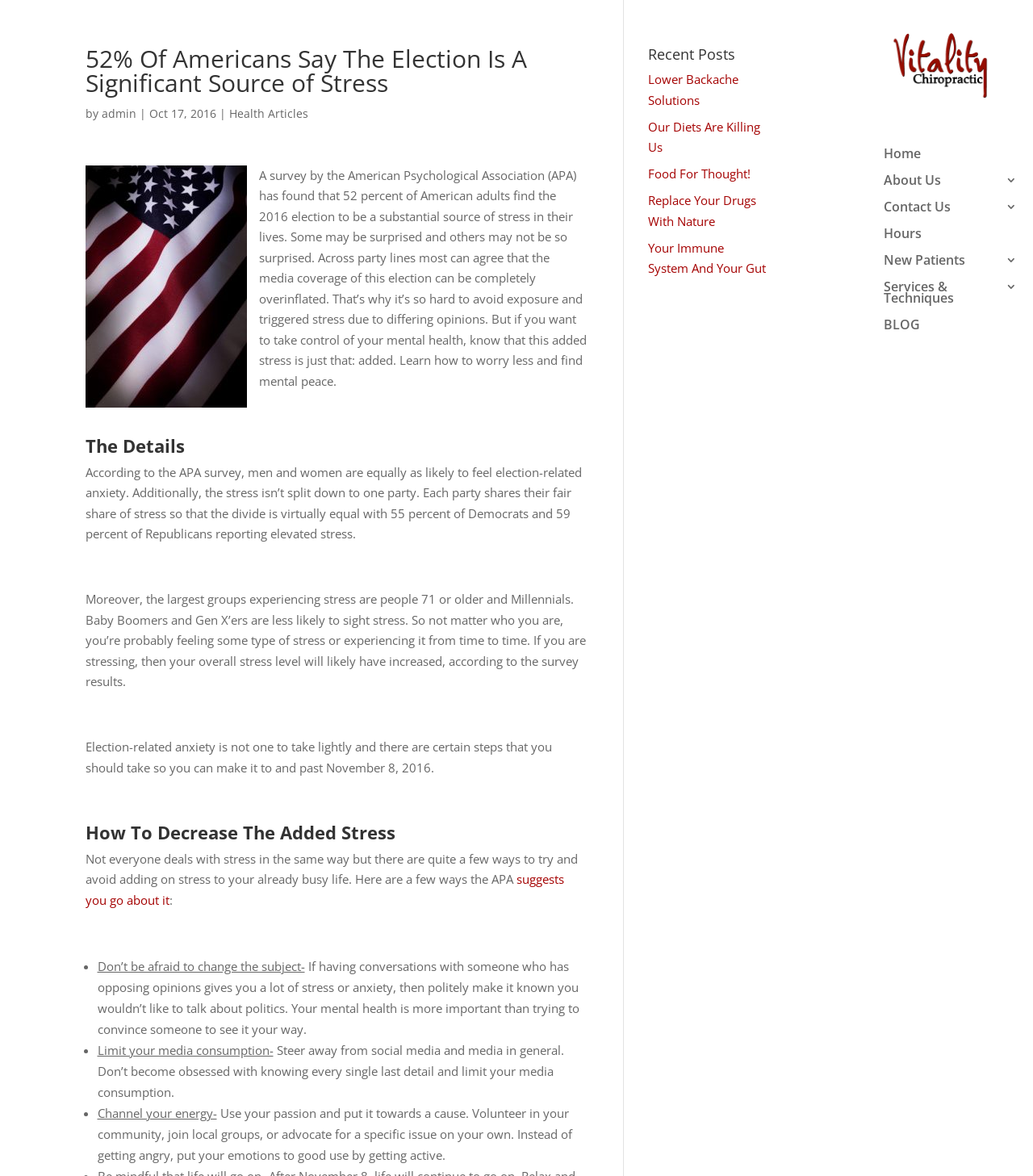Provide a single word or phrase answer to the question: 
What is the topic of the article?

Election stress